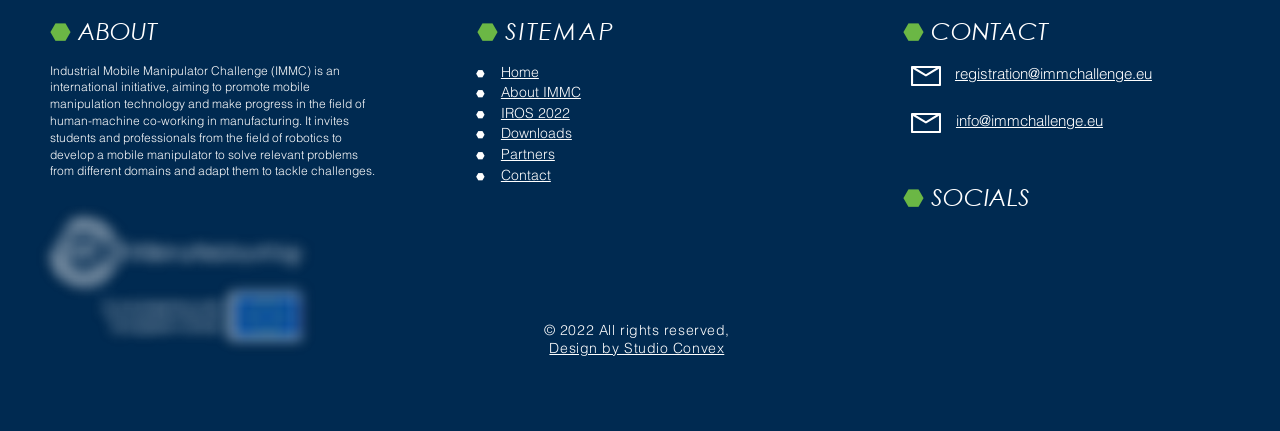Identify the coordinates of the bounding box for the element that must be clicked to accomplish the instruction: "Contact via registration@immchallenge.eu".

[0.746, 0.148, 0.9, 0.192]